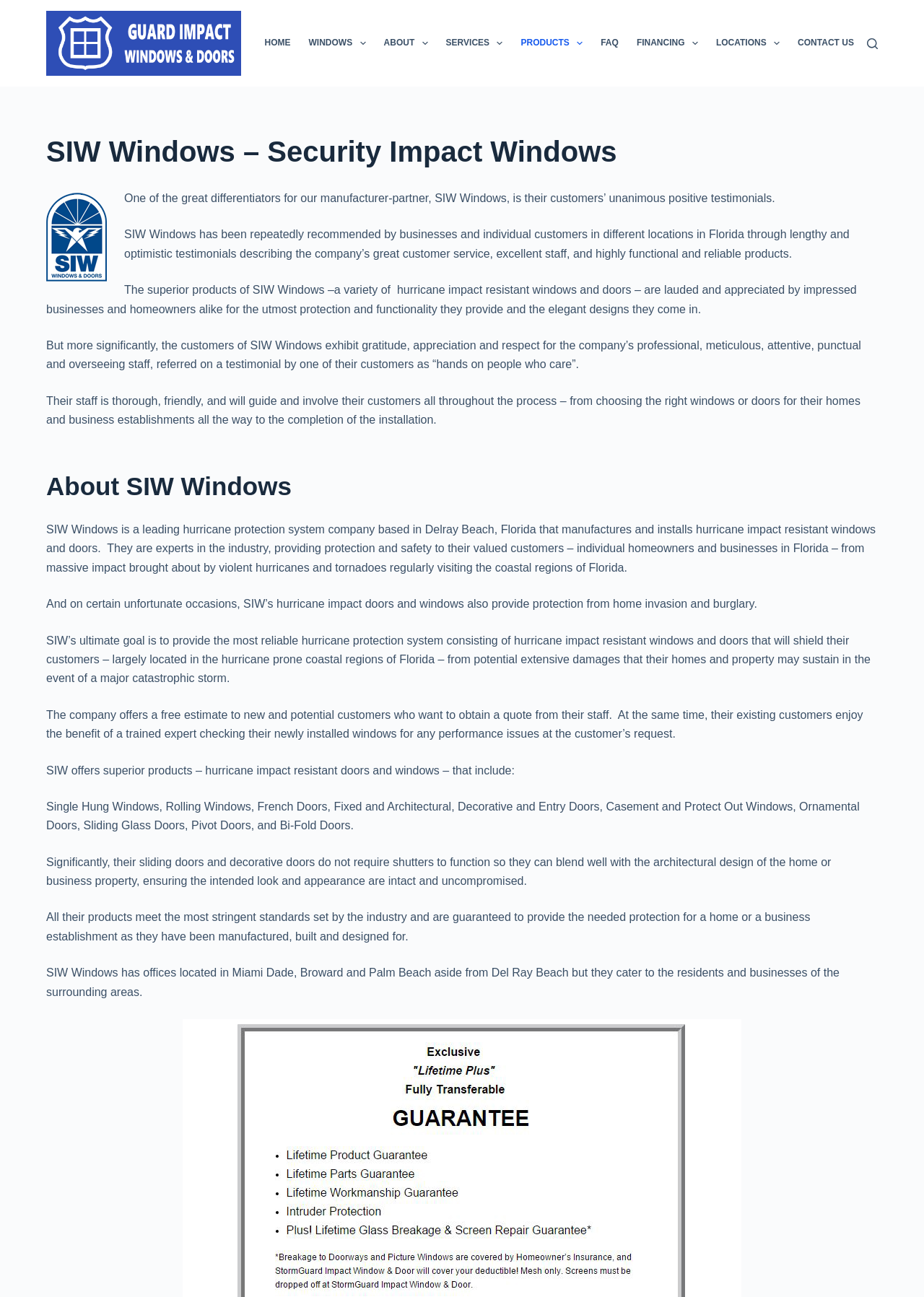Provide the bounding box coordinates in the format (top-left x, top-left y, bottom-right x, bottom-right y). All values are floating point numbers between 0 and 1. Determine the bounding box coordinate of the UI element described as: Skip to content

[0.0, 0.0, 0.031, 0.011]